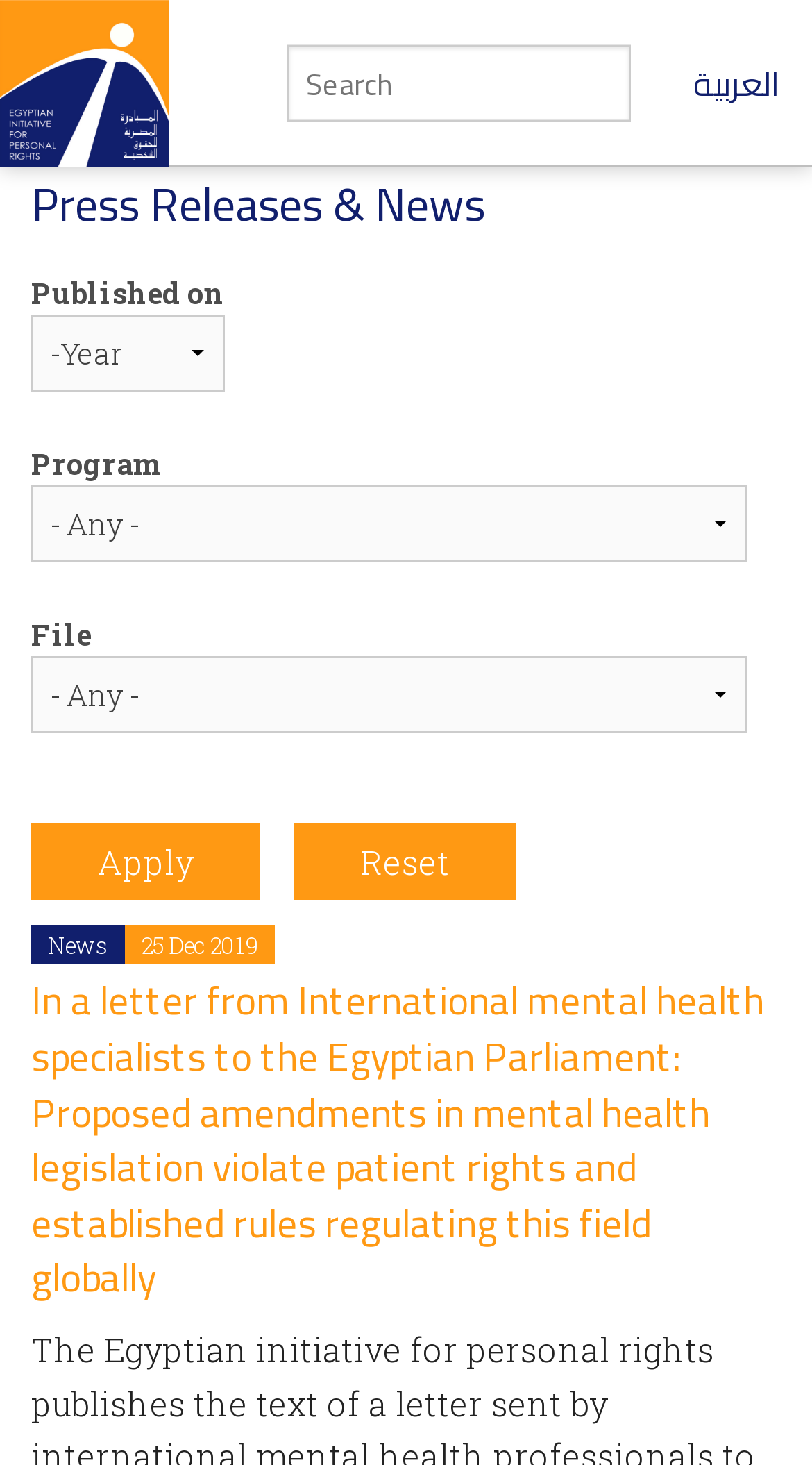Locate the bounding box coordinates for the element described below: "name="keywords" placeholder="Search"". The coordinates must be four float values between 0 and 1, formatted as [left, top, right, bottom].

[0.354, 0.031, 0.777, 0.083]